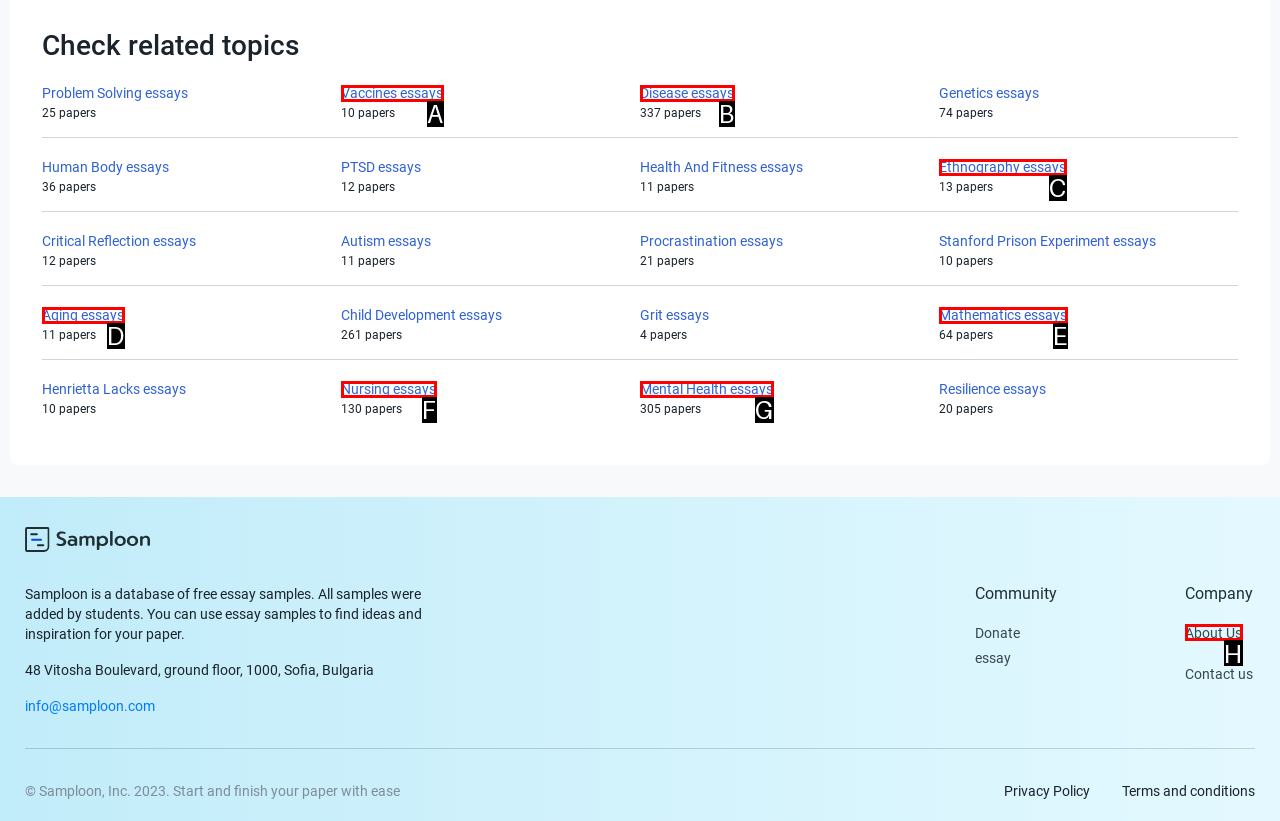Choose the HTML element that corresponds to the description: 614-714-1118
Provide the answer by selecting the letter from the given choices.

None